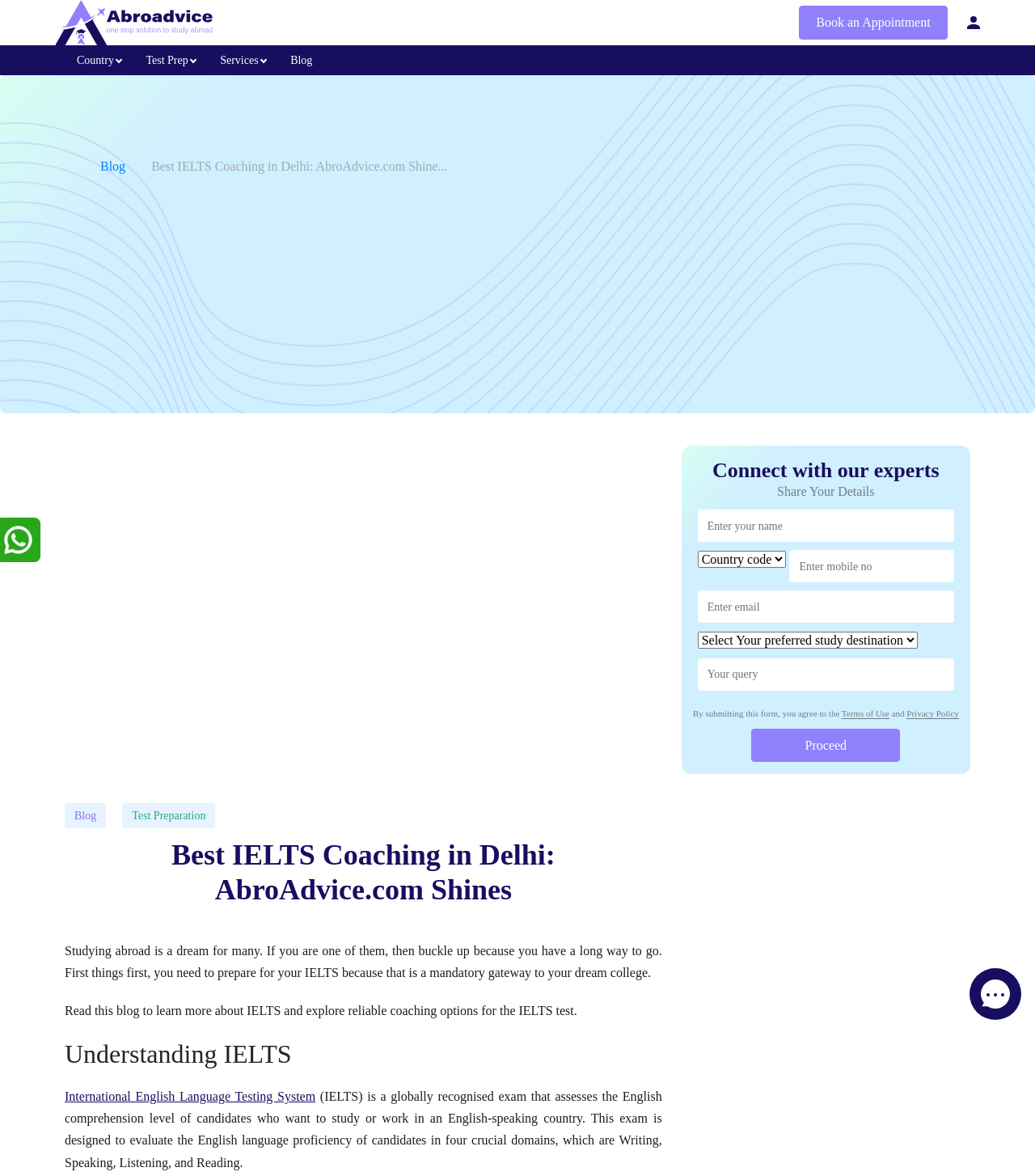Provide the bounding box coordinates in the format (top-left x, top-left y, bottom-right x, bottom-right y). All values are floating point numbers between 0 and 1. Determine the bounding box coordinate of the UI element described as: Privacy Policy

[0.876, 0.603, 0.926, 0.612]